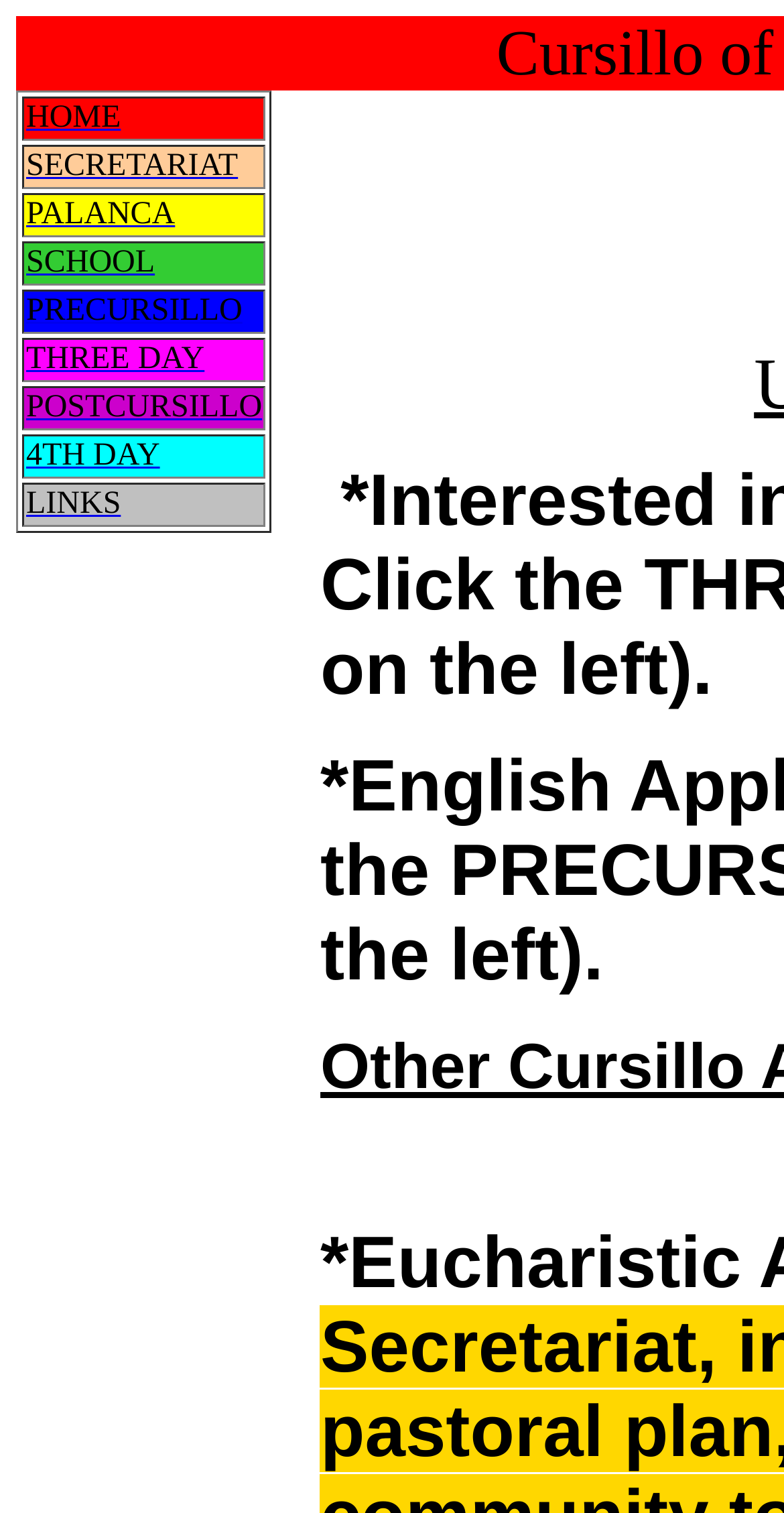Answer the question using only a single word or phrase: 
How many grid cells are in the table?

9